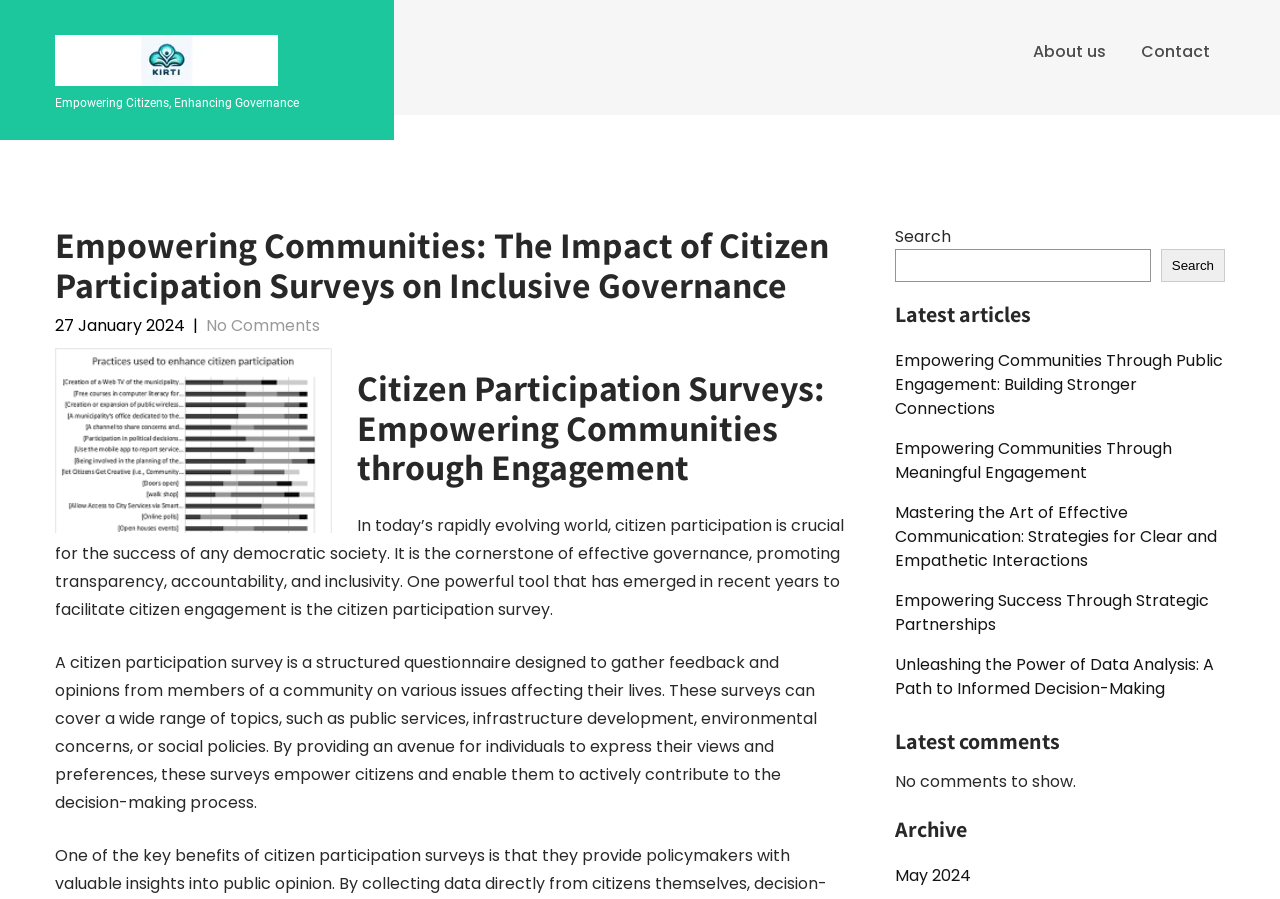Give a one-word or one-phrase response to the question:
How many comments are there on the current article?

No comments